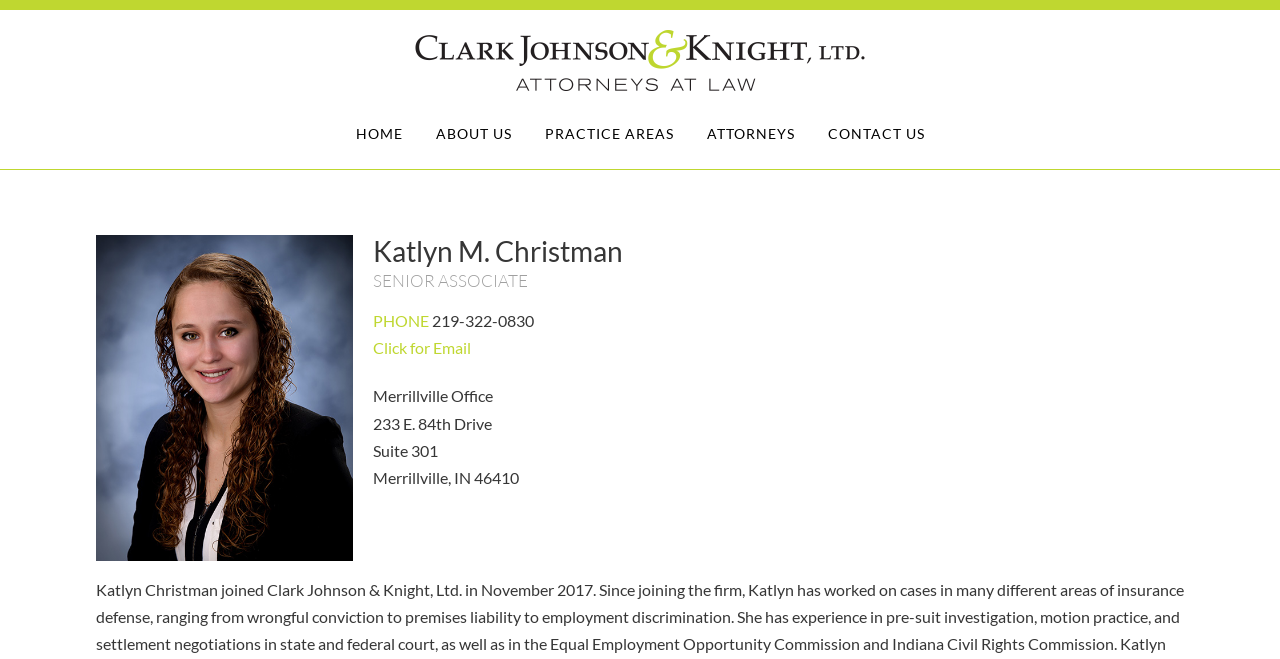Given the description Home, predict the bounding box coordinates of the UI element. Ensure the coordinates are in the format (top-left x, top-left y, bottom-right x, bottom-right y) and all values are between 0 and 1.

[0.265, 0.166, 0.327, 0.239]